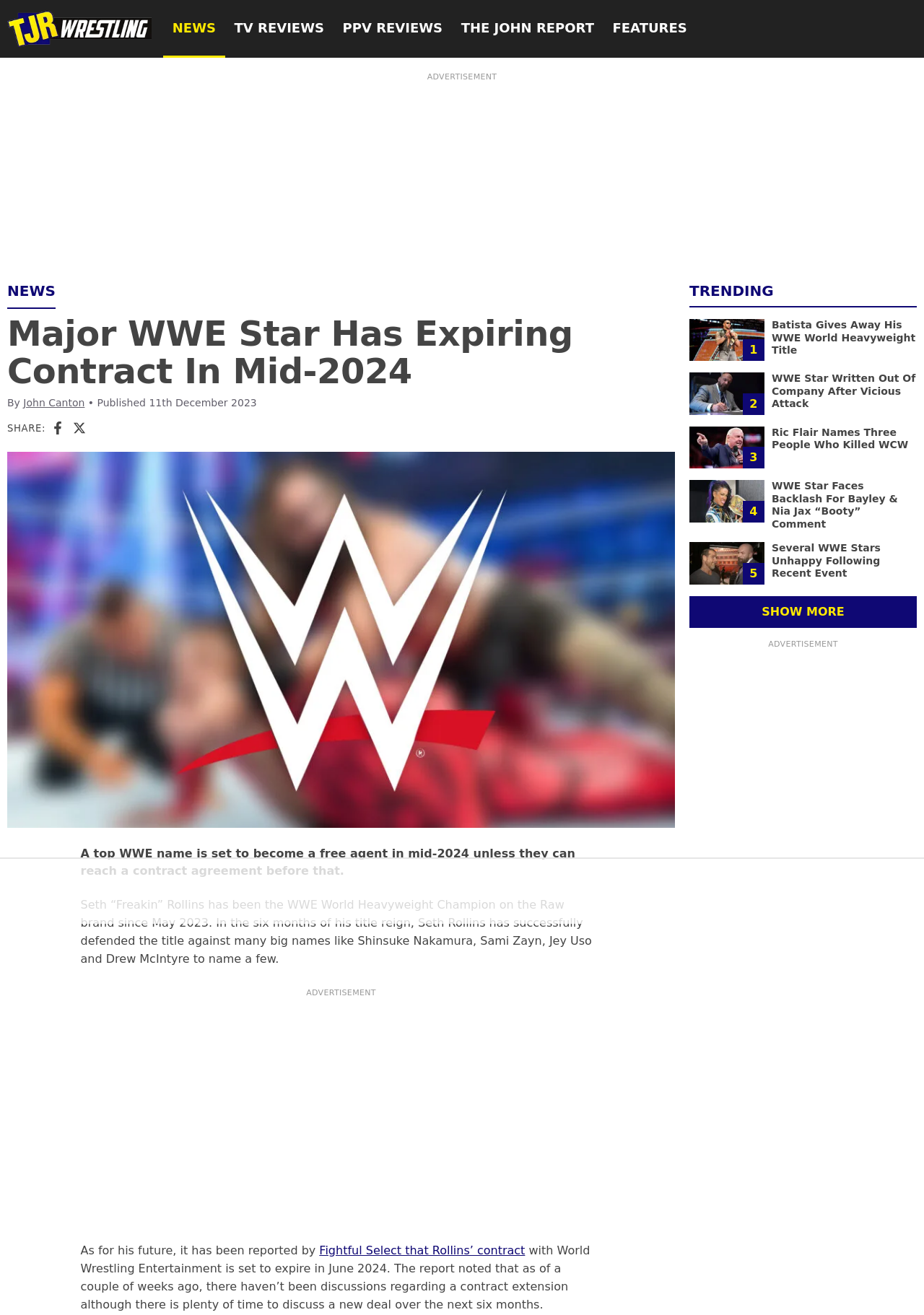Determine the bounding box coordinates for the area that should be clicked to carry out the following instruction: "Click on the SHOW MORE button".

[0.746, 0.453, 0.992, 0.477]